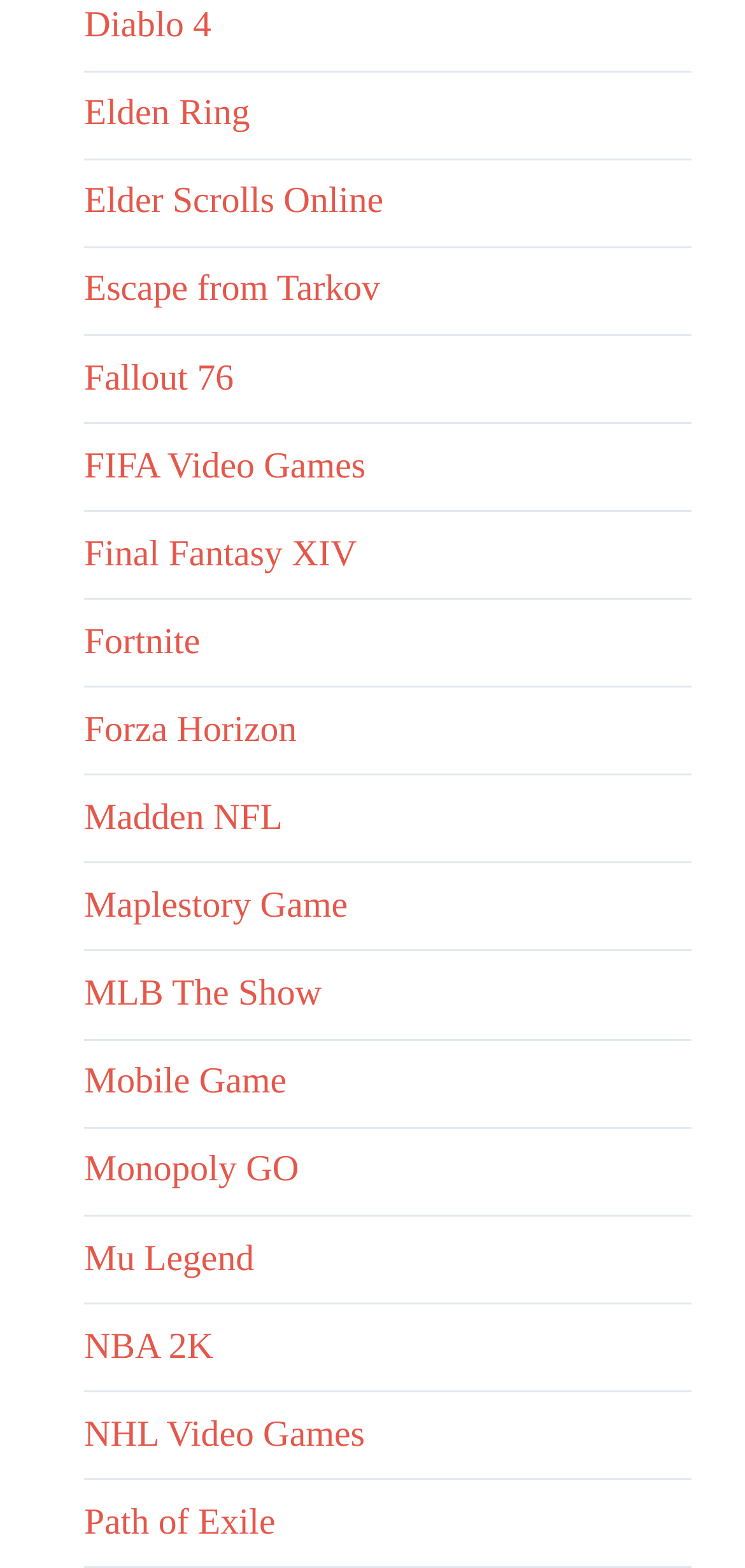Indicate the bounding box coordinates of the element that must be clicked to execute the instruction: "Check out Madden NFL". The coordinates should be given as four float numbers between 0 and 1, i.e., [left, top, right, bottom].

[0.113, 0.509, 0.379, 0.535]